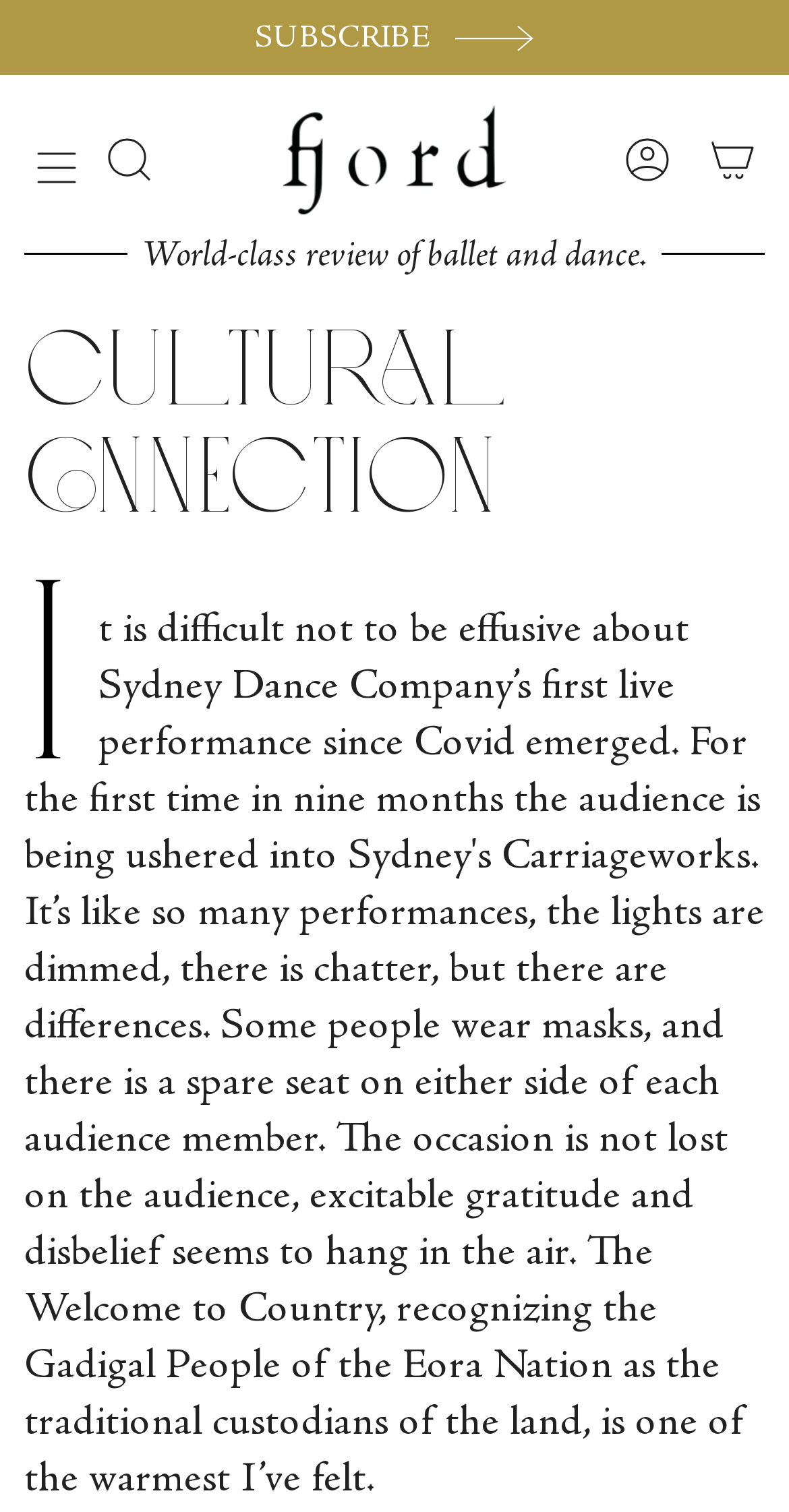What is the name of the review?
Please give a detailed and elaborate answer to the question based on the image.

I found the answer by looking at the image element with the text 'Fjord Review' inside a figure element, which is a child of a link element.